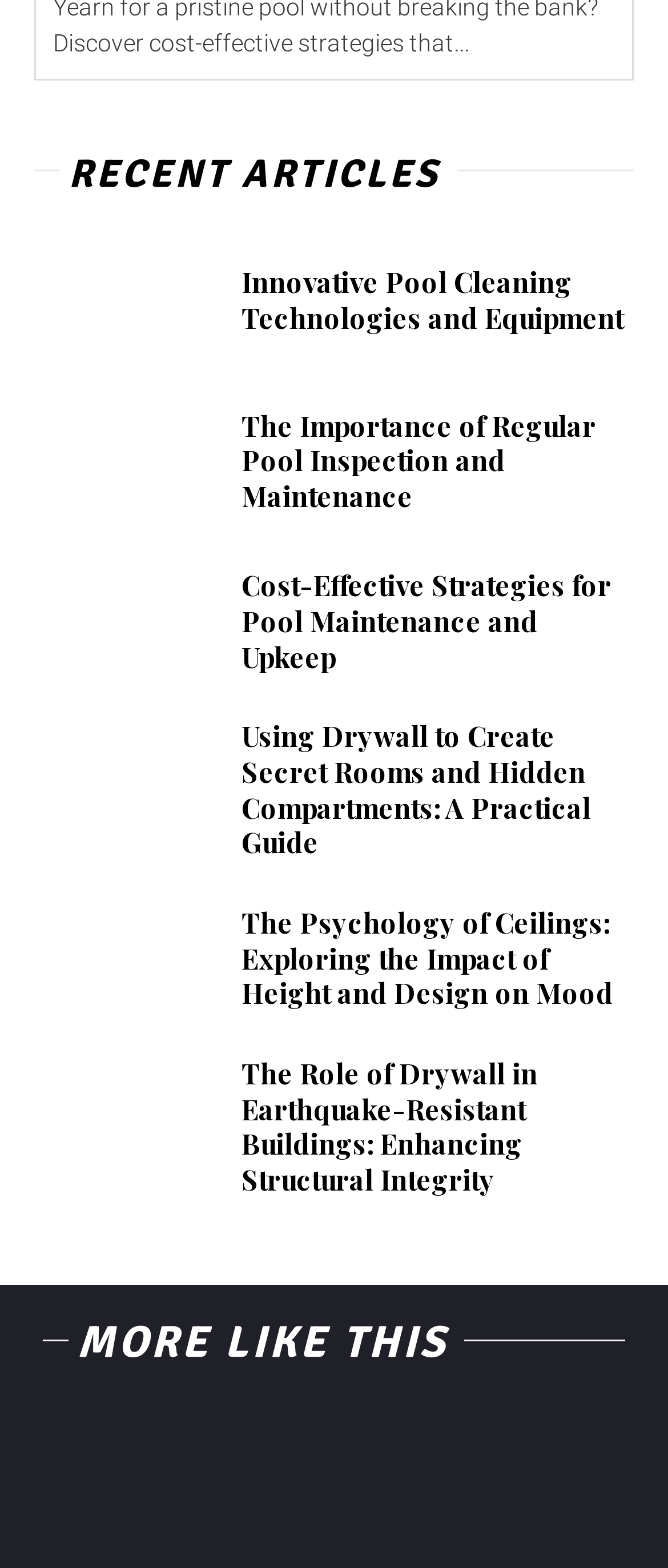Determine the bounding box coordinates of the element that should be clicked to execute the following command: "Explore cost-effective strategies for pool maintenance and upkeep".

[0.051, 0.357, 0.321, 0.437]